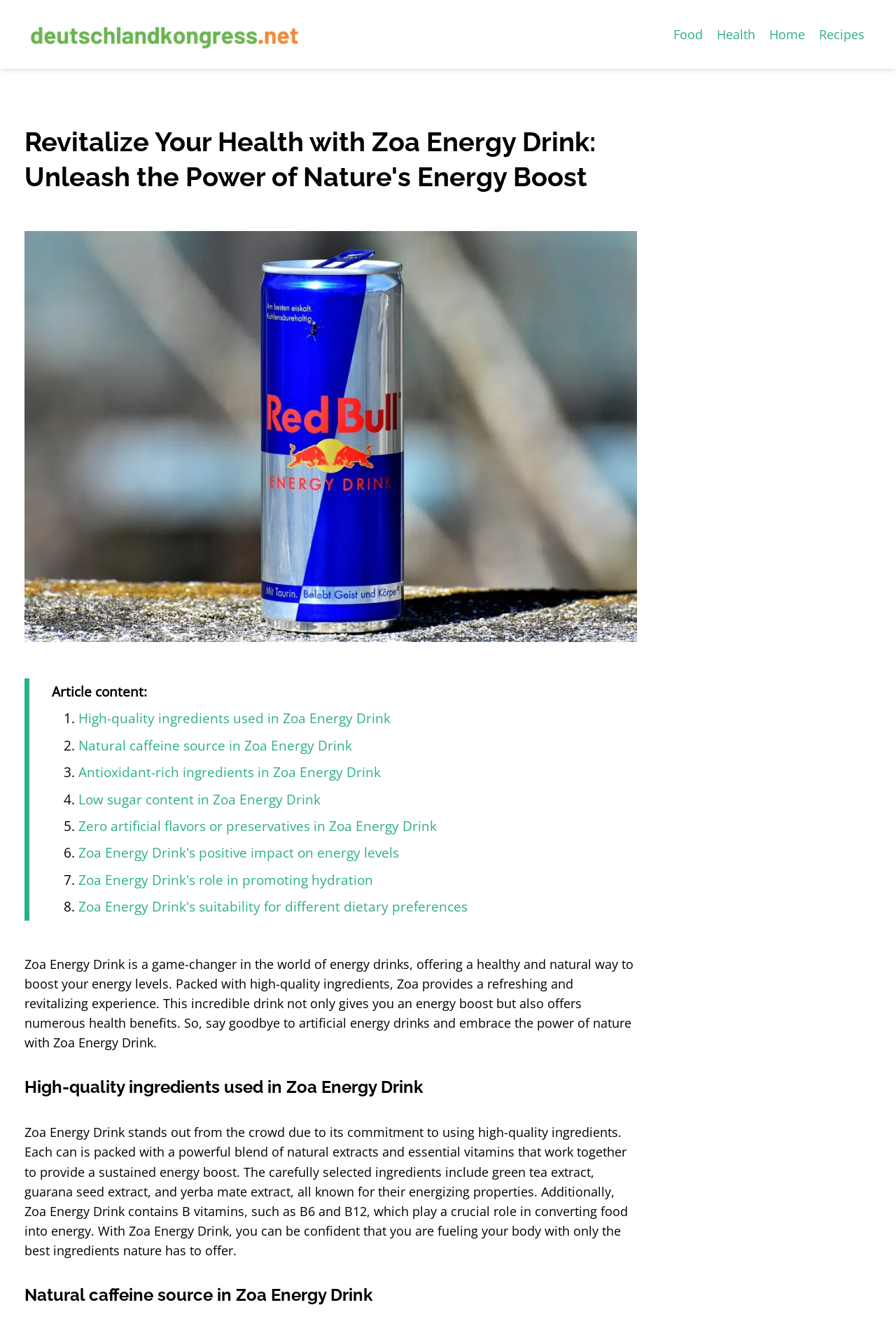How many points are mentioned about Zoa Energy Drink?
Provide an in-depth and detailed explanation in response to the question.

The webpage lists 8 points about Zoa Energy Drink, including high-quality ingredients, natural caffeine source, antioxidant-rich ingredients, low sugar content, and more.